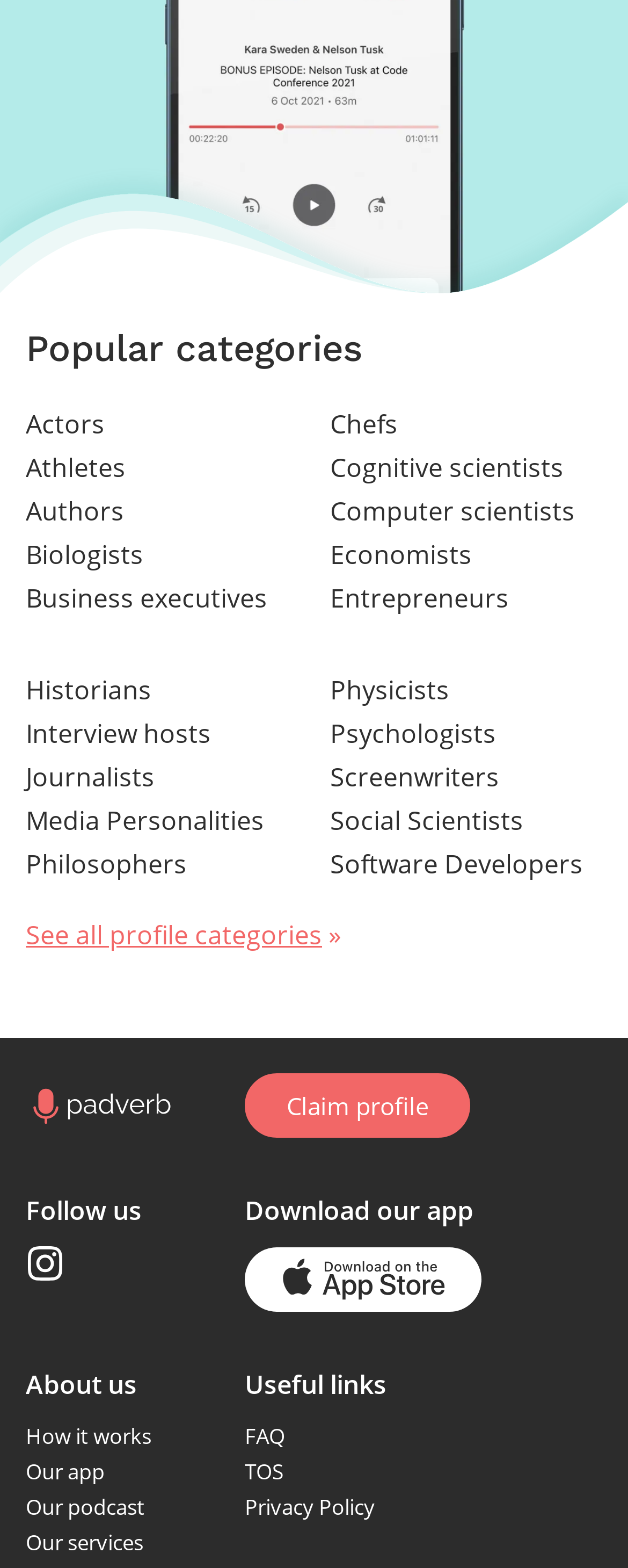Identify the bounding box coordinates for the region to click in order to carry out this instruction: "Learn about us". Provide the coordinates using four float numbers between 0 and 1, formatted as [left, top, right, bottom].

[0.041, 0.871, 0.218, 0.894]